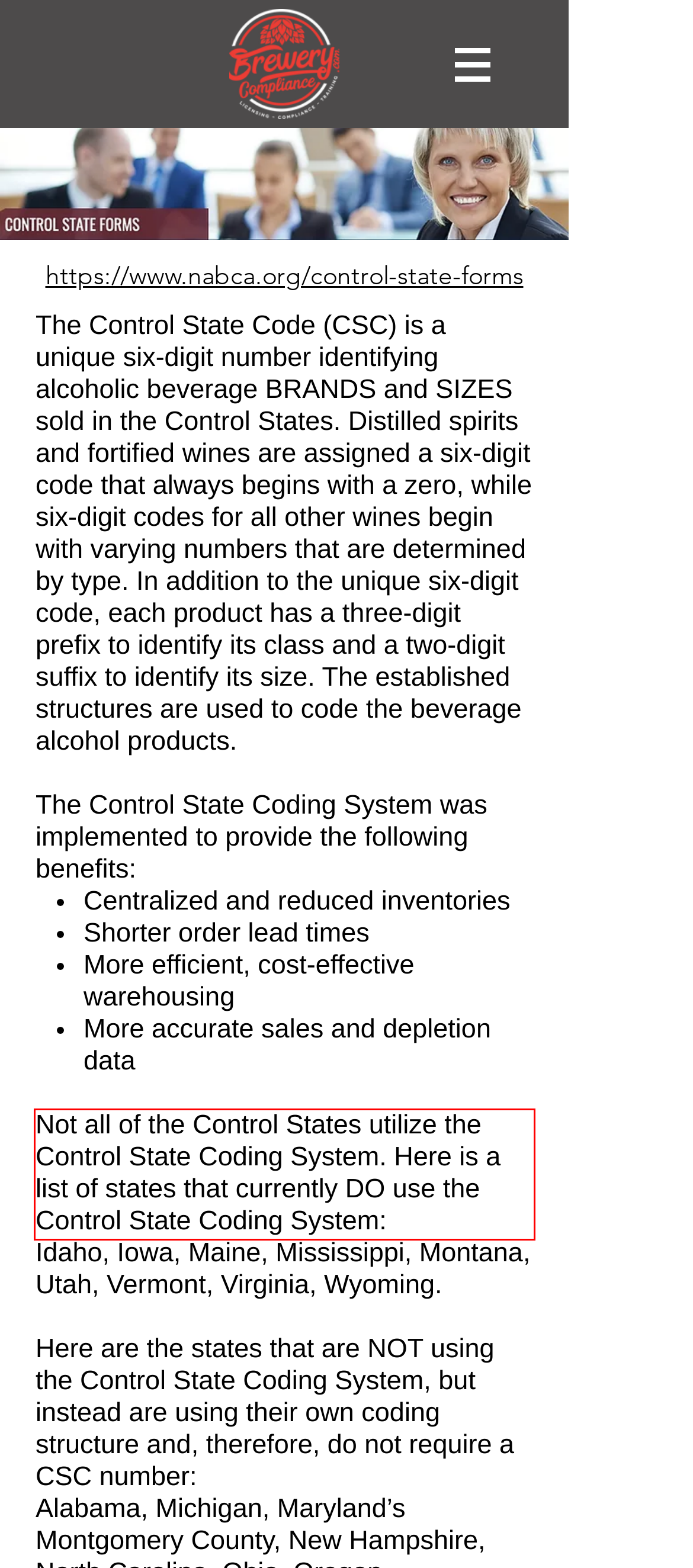Locate the red bounding box in the provided webpage screenshot and use OCR to determine the text content inside it.

Not all of the Control States utilize the Control State Coding System. Here is a list of states that currently DO use the Control State Coding System: